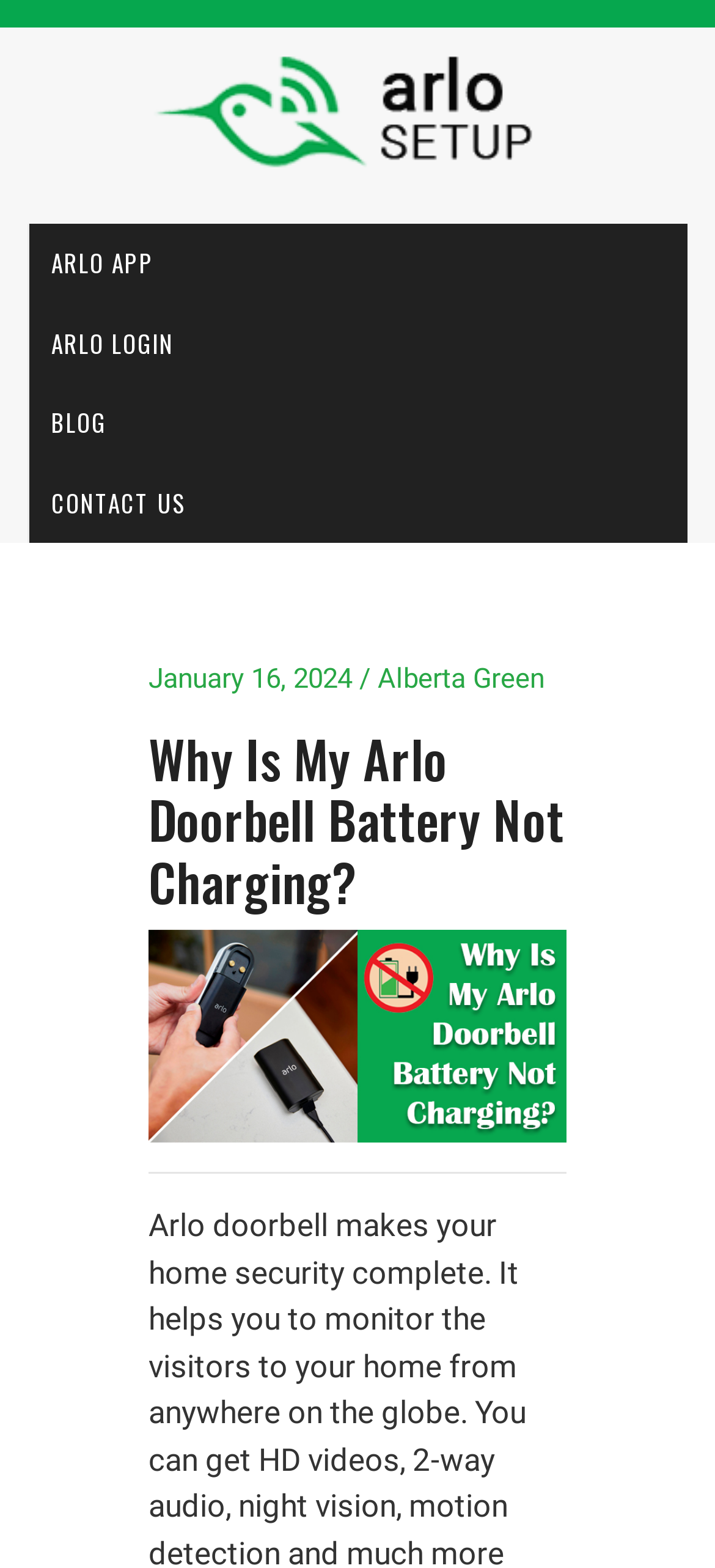Find and generate the main title of the webpage.

Why Is My Arlo Doorbell Battery Not Charging?